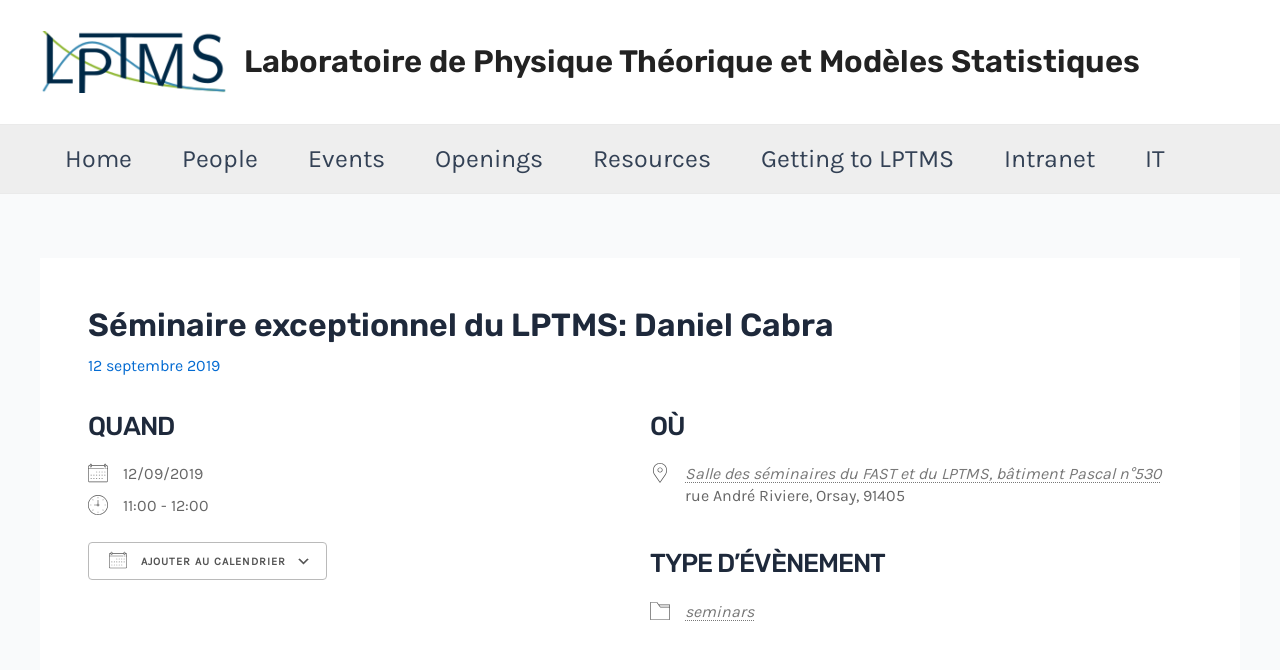Provide the bounding box coordinates for the area that should be clicked to complete the instruction: "go to Laboratoire de Physique Théorique et Modèles Statistiques".

[0.031, 0.076, 0.178, 0.104]